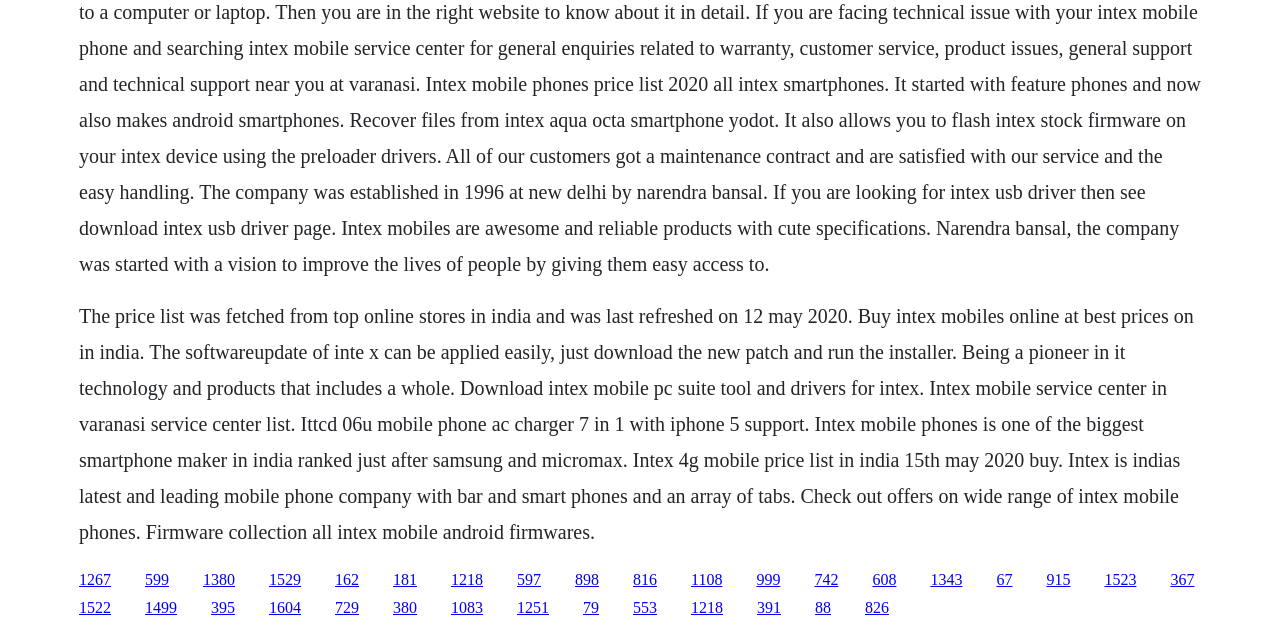Find the bounding box coordinates of the element to click in order to complete this instruction: "Click on Intex mobile service center in varanasi service center list". The bounding box coordinates must be four float numbers between 0 and 1, denoted as [left, top, right, bottom].

[0.307, 0.904, 0.326, 0.931]